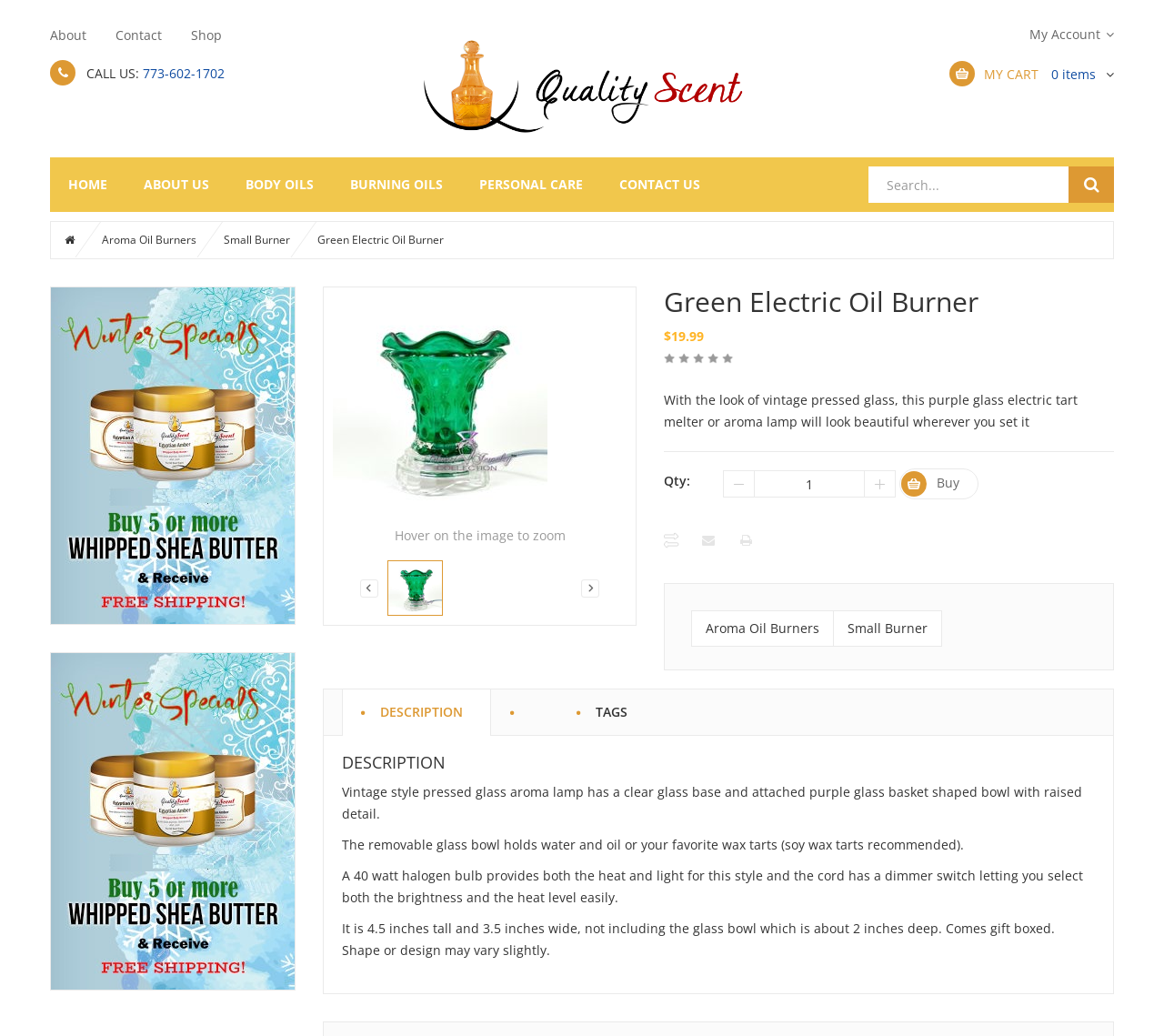Highlight the bounding box coordinates of the element you need to click to perform the following instruction: "Click on the 'About' link."

[0.043, 0.025, 0.074, 0.042]